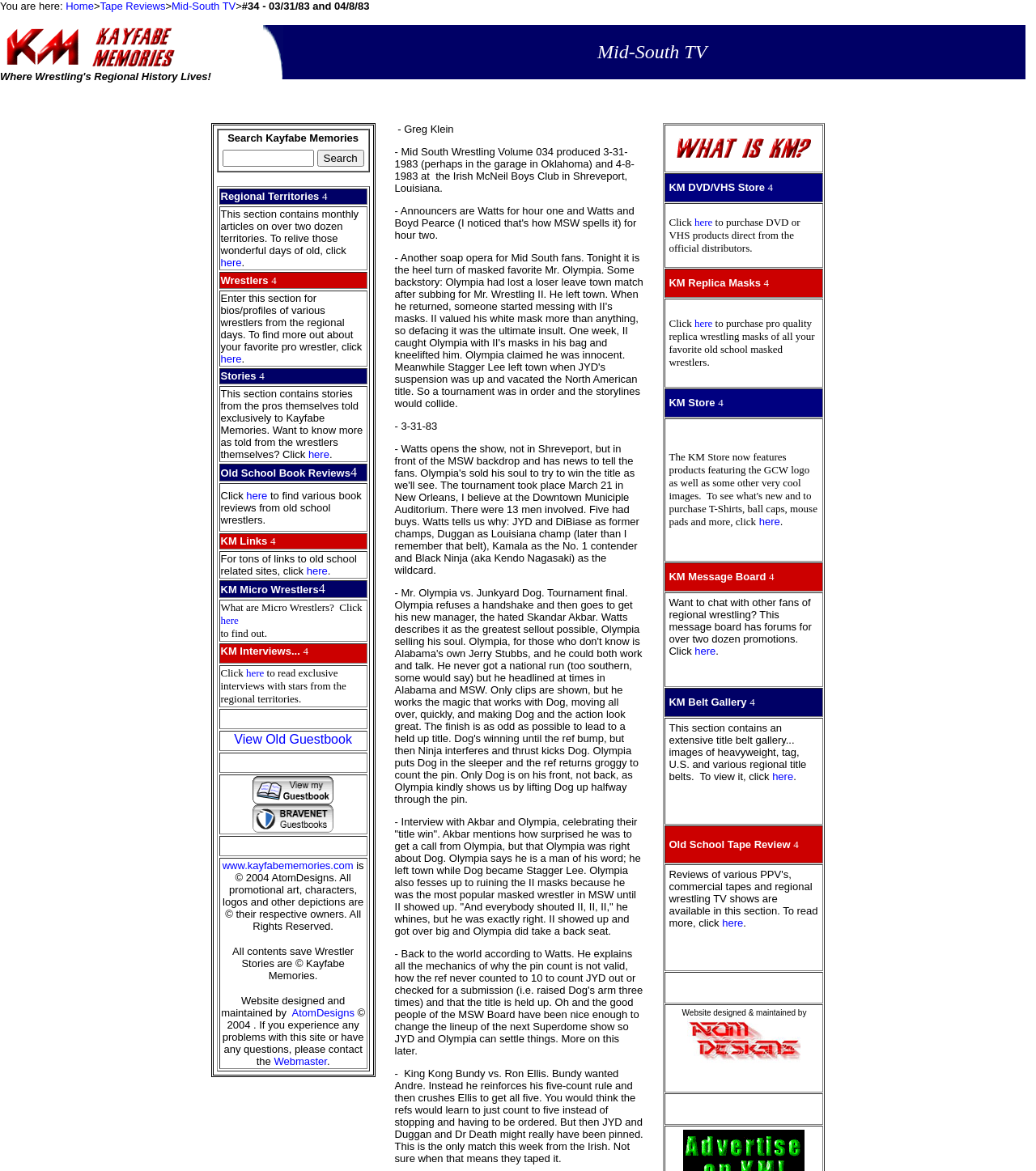Please indicate the bounding box coordinates of the element's region to be clicked to achieve the instruction: "Follow NASA on Facebook". Provide the coordinates as four float numbers between 0 and 1, i.e., [left, top, right, bottom].

None